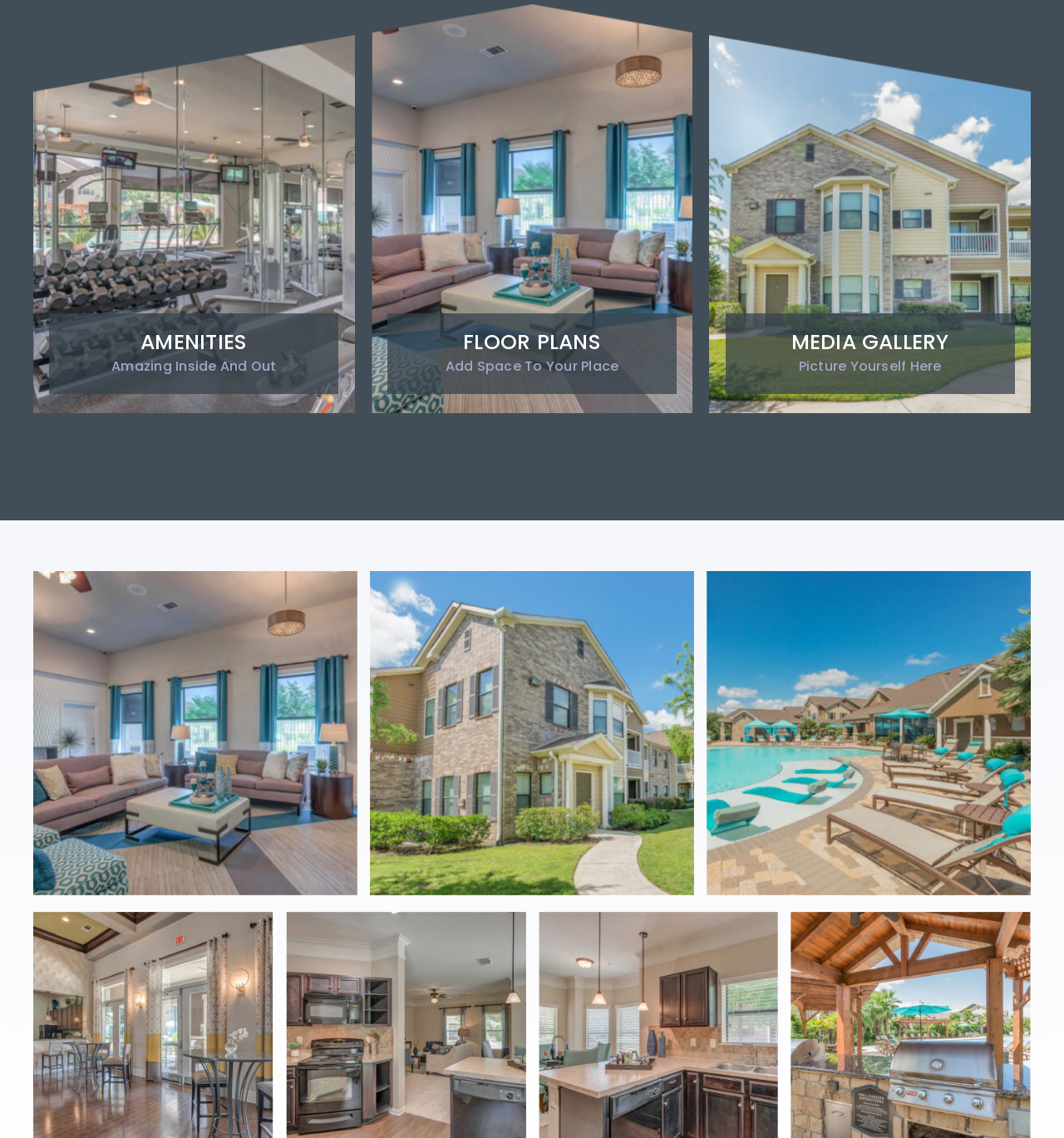Provide a brief response to the question below using a single word or phrase: 
What is the tone of the webpage?

Promotional